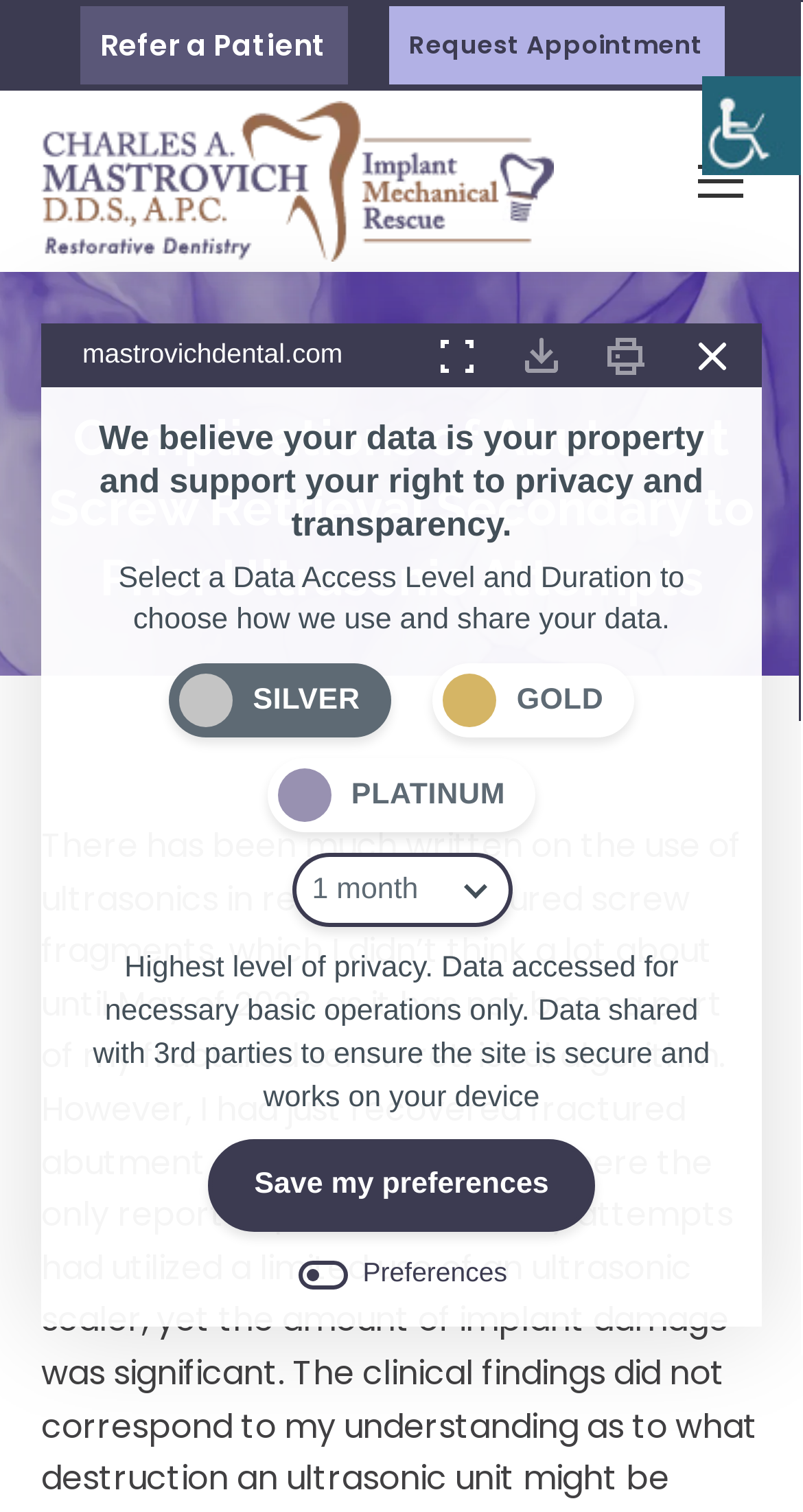Identify the bounding box coordinates of the region that should be clicked to execute the following instruction: "Expand the data access level toggle".

[0.53, 0.214, 0.609, 0.256]